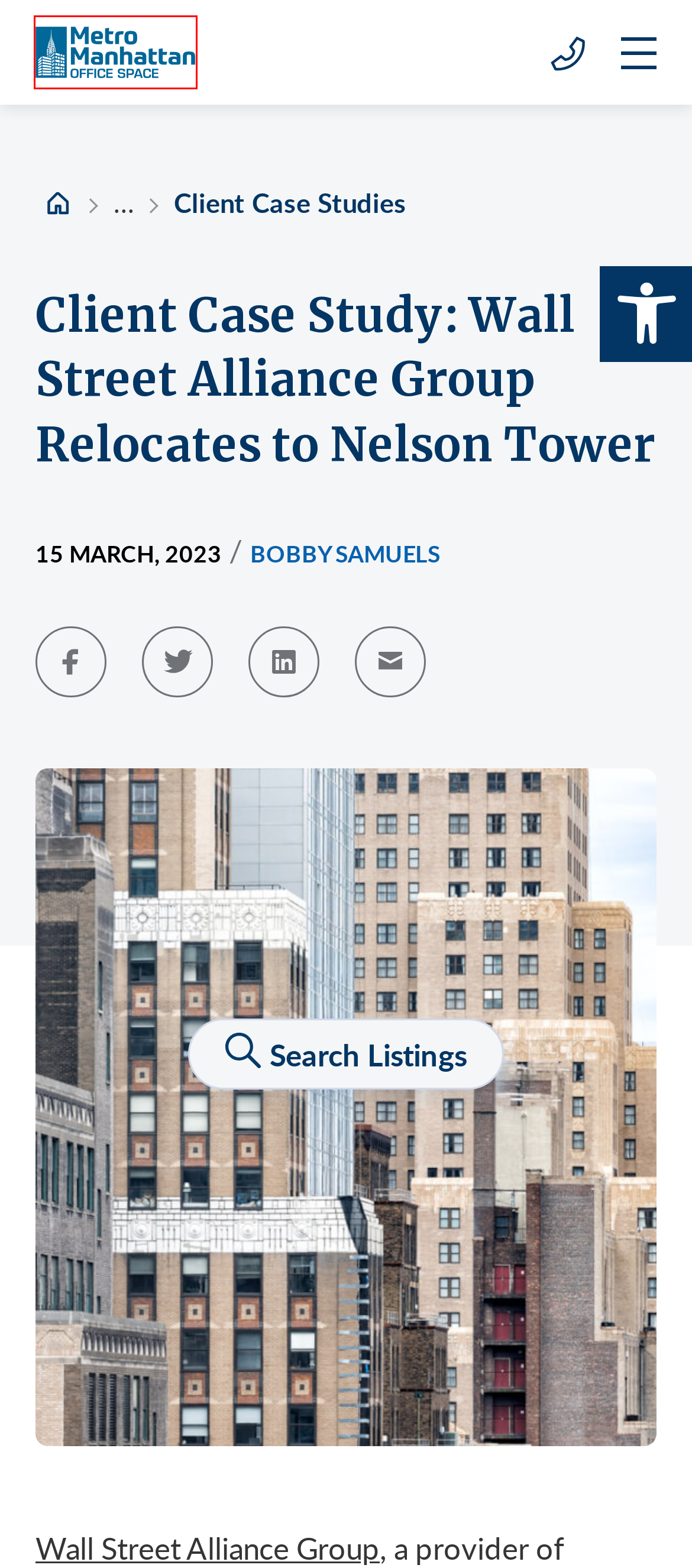You have a screenshot of a webpage with a red bounding box around a UI element. Determine which webpage description best matches the new webpage that results from clicking the element in the bounding box. Here are the candidates:
A. Upper West Side Office Space for Rent | Metro Manhattan
B. Law Firm Office Space for Lease and Rent in Manhattan and NYC
C. Dedication to Web Accessibility and Inclusivity
D. Kaufman Organization Kaufman Organization | Property Management NYC | NYC Real Estate
E. Commercial Office Space for Lease and Rent in Manhattan and NYC
F. 250 West 57th Street Office Space Availability | Metro Manhattan
G. NYC Office Space for Lease / Rent - Metro Manhattan Office Space
H. Downtown Office Space for Rent | Metro Manhattan

G